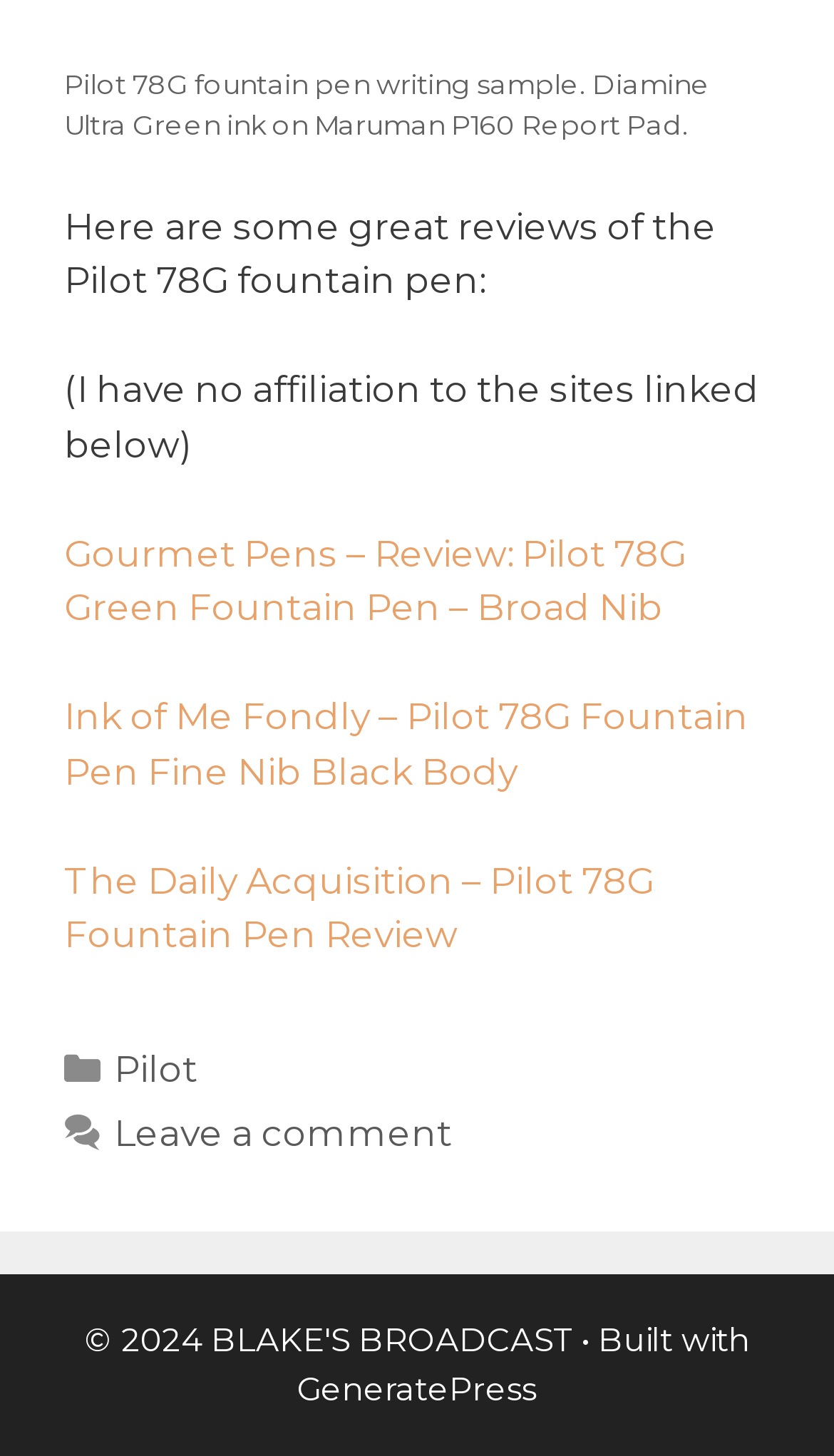What is the pen model being reviewed?
Refer to the image and respond with a one-word or short-phrase answer.

Pilot 78G